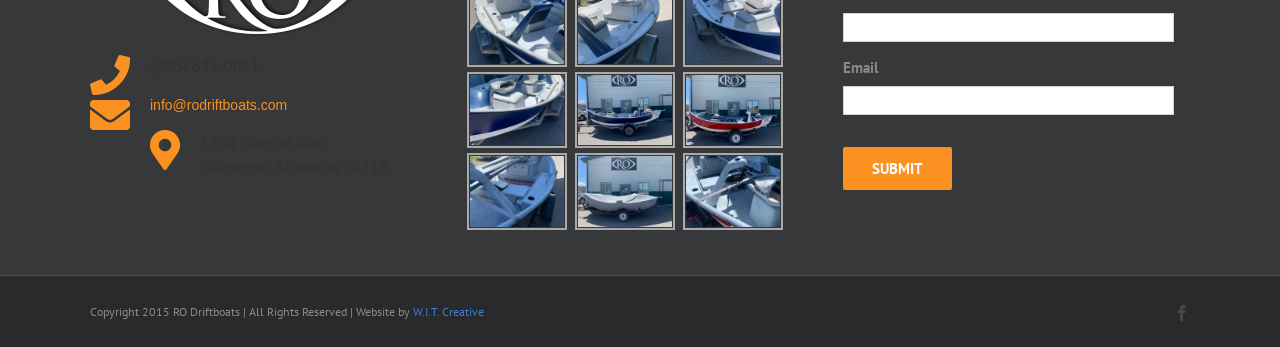What type of business is this?
Based on the visual, give a brief answer using one word or a short phrase.

Driftboats